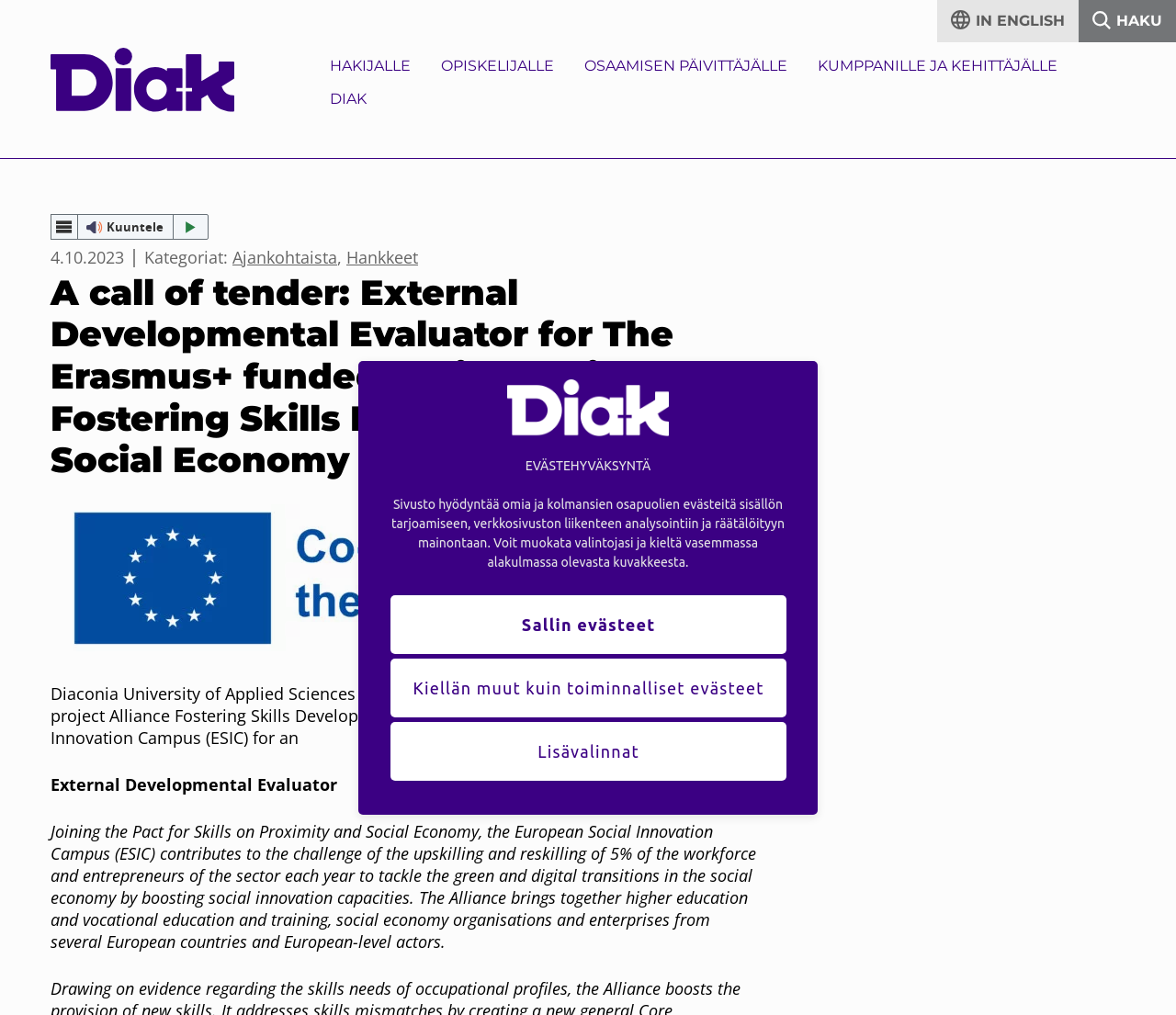Calculate the bounding box coordinates of the UI element given the description: "Kumppanille ja kehittäjälle".

[0.692, 0.056, 0.902, 0.084]